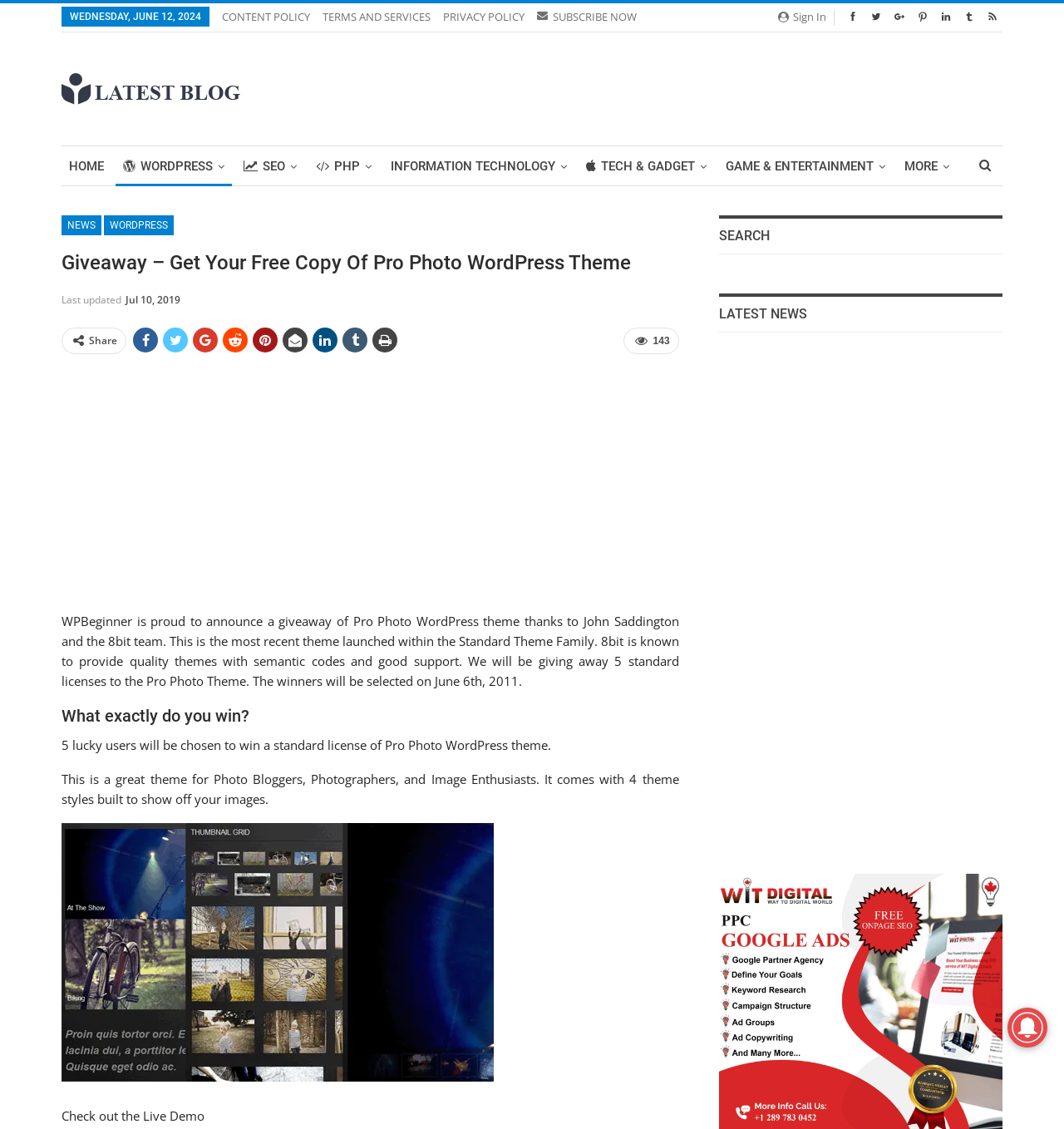Find the bounding box coordinates of the clickable element required to execute the following instruction: "Subscribe to the newsletter". Provide the coordinates as four float numbers between 0 and 1, i.e., [left, top, right, bottom].

[0.505, 0.008, 0.598, 0.021]